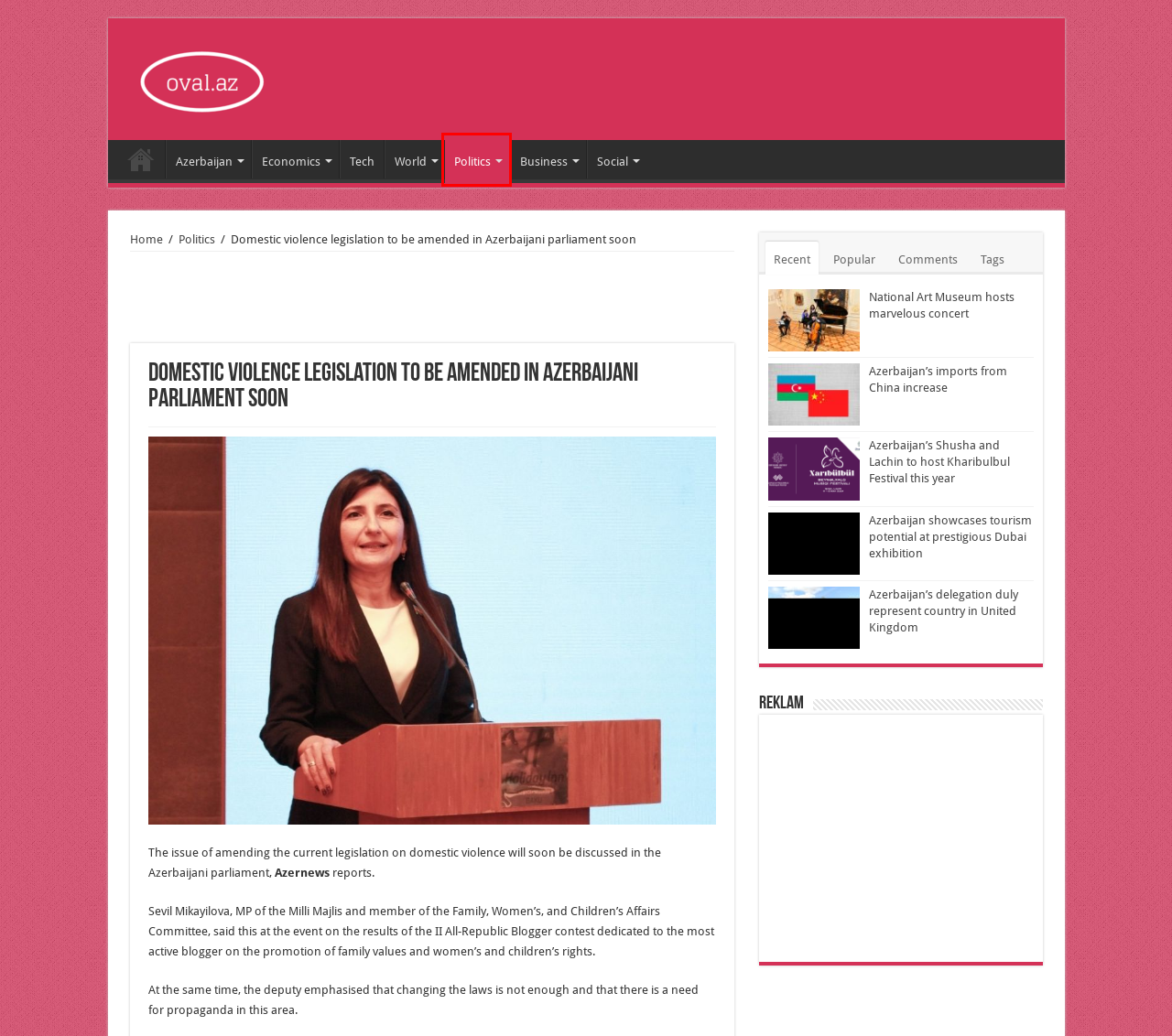Given a webpage screenshot with a red bounding box around a UI element, choose the webpage description that best matches the new webpage after clicking the element within the bounding box. Here are the candidates:
A. Useful articles and analytics from Azerbaijan | Oval
B. Azerbaijan's Shusha and Lachin to host Kharibulbul Festival this year | Oval
C. Архивы Tech | Oval
D. National Art Museum hosts marvelous concert | Oval
E. Архивы Turkiye | Oval
F. Архивы President Ilham Aliyev | Oval
G. Azerbaijan's imports from China increase | Oval
H. Архивы Politics | Oval

C